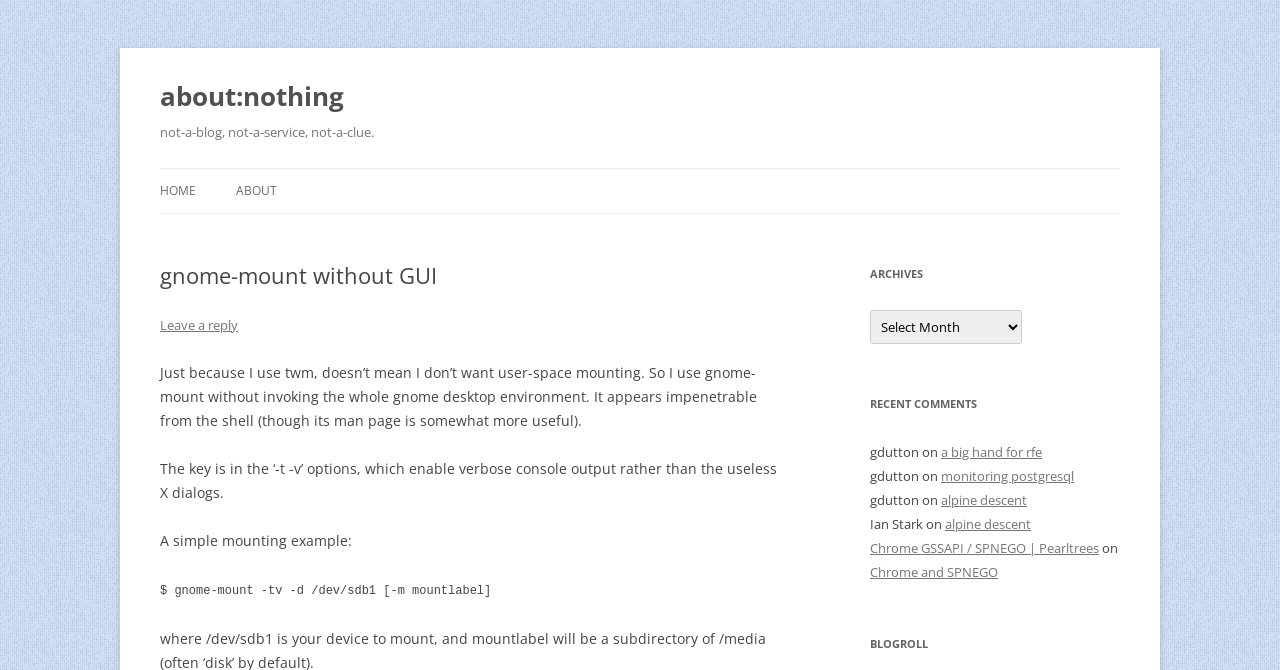Provide the bounding box coordinates of the HTML element described by the text: "Chrome and SPNEGO".

[0.68, 0.841, 0.78, 0.868]